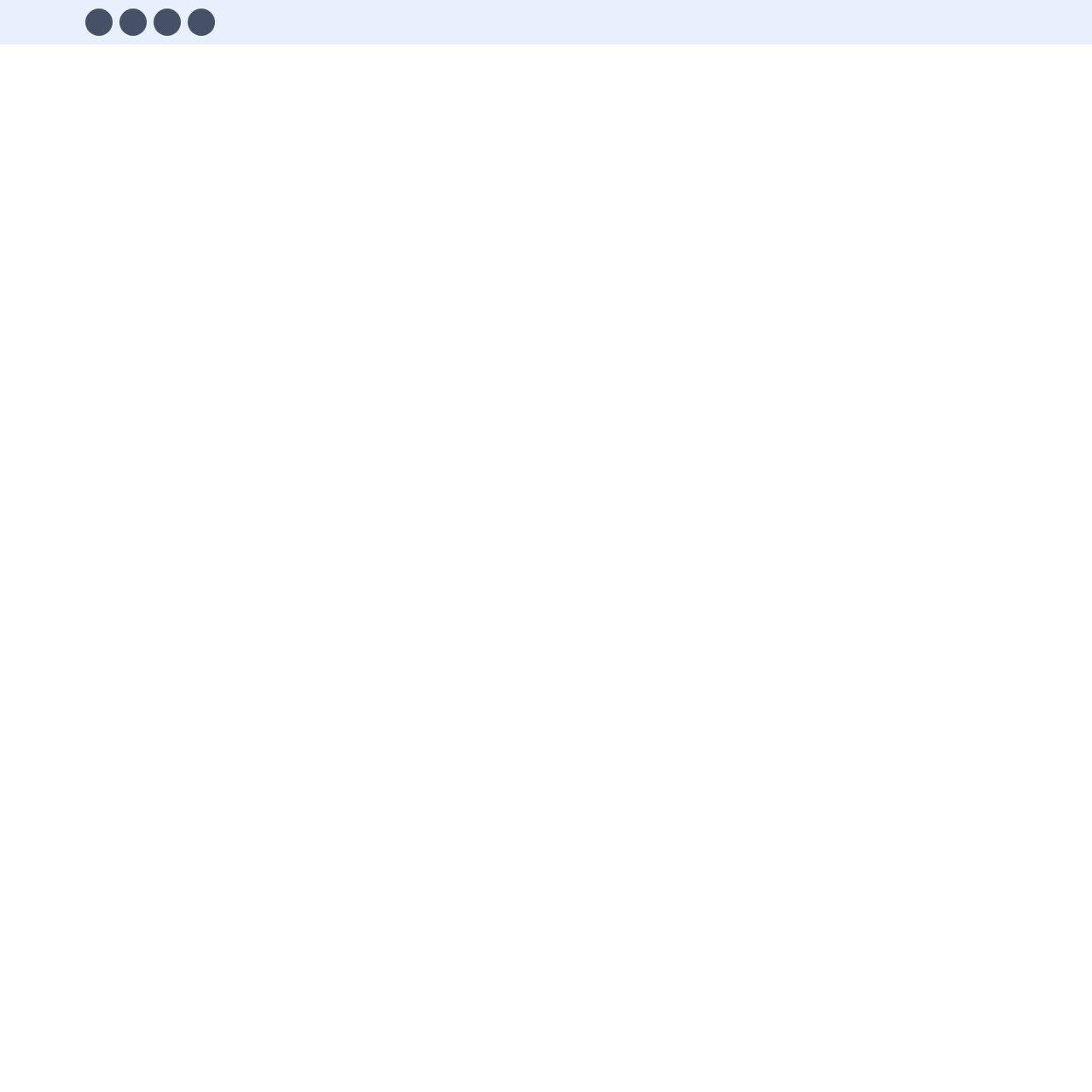What social media platforms are linked?
Provide an in-depth and detailed answer to the question.

By examining the links and images at the top of the webpage, I can see that there are four social media platforms linked, which are Facebook, Instagram, Twitter, and LinkedIn. Each platform has a corresponding link and image, indicating that users can visit these platforms by clicking on the links.